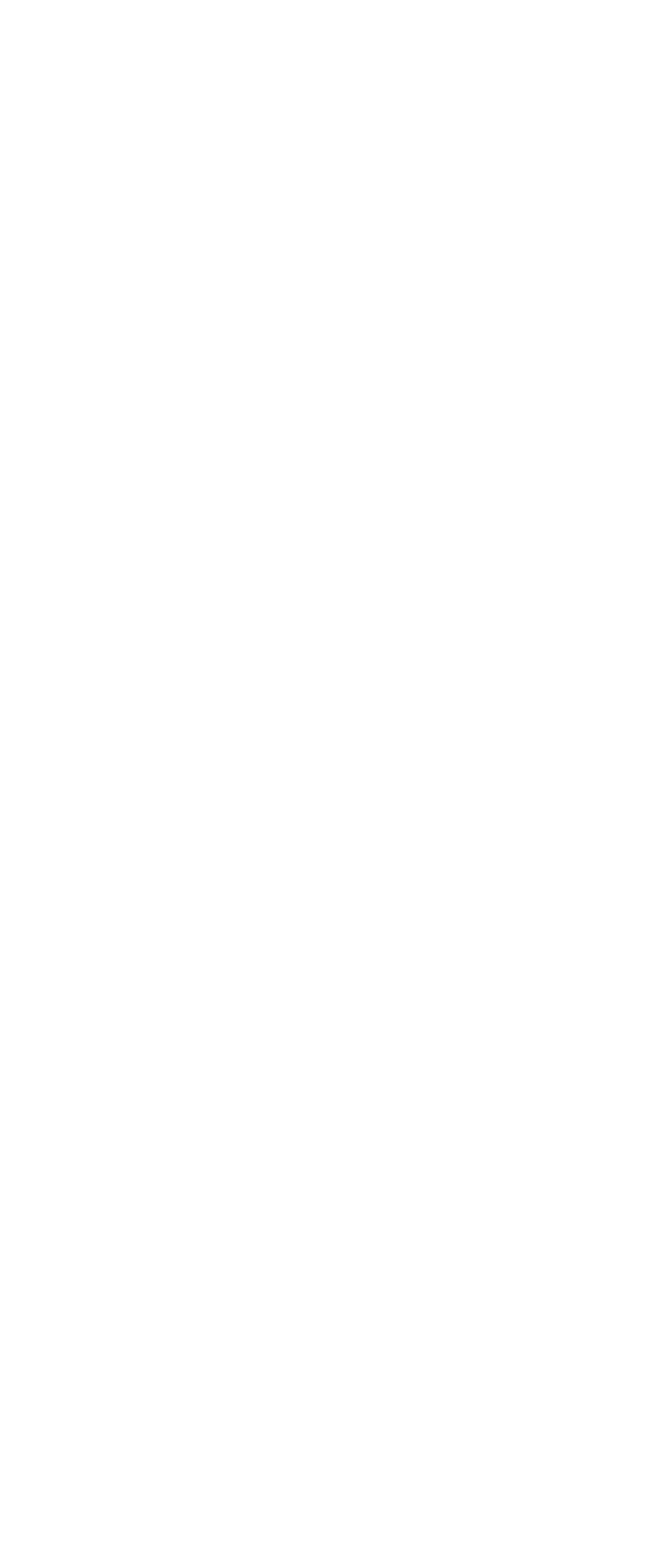Use a single word or phrase to answer this question: 
How many links are on the webpage?

4